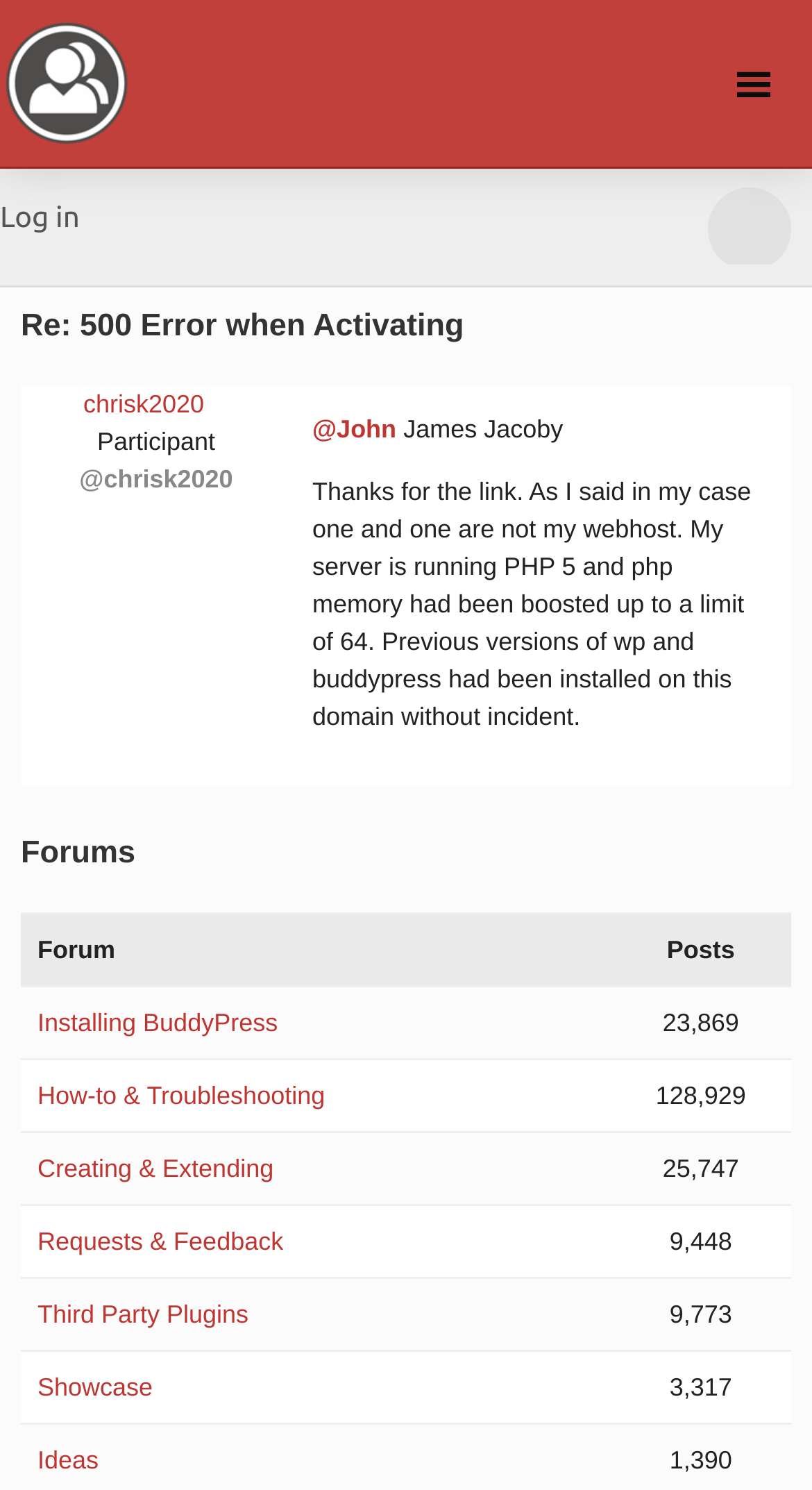Could you indicate the bounding box coordinates of the region to click in order to complete this instruction: "View the profile of James Jacoby".

[0.488, 0.278, 0.693, 0.298]